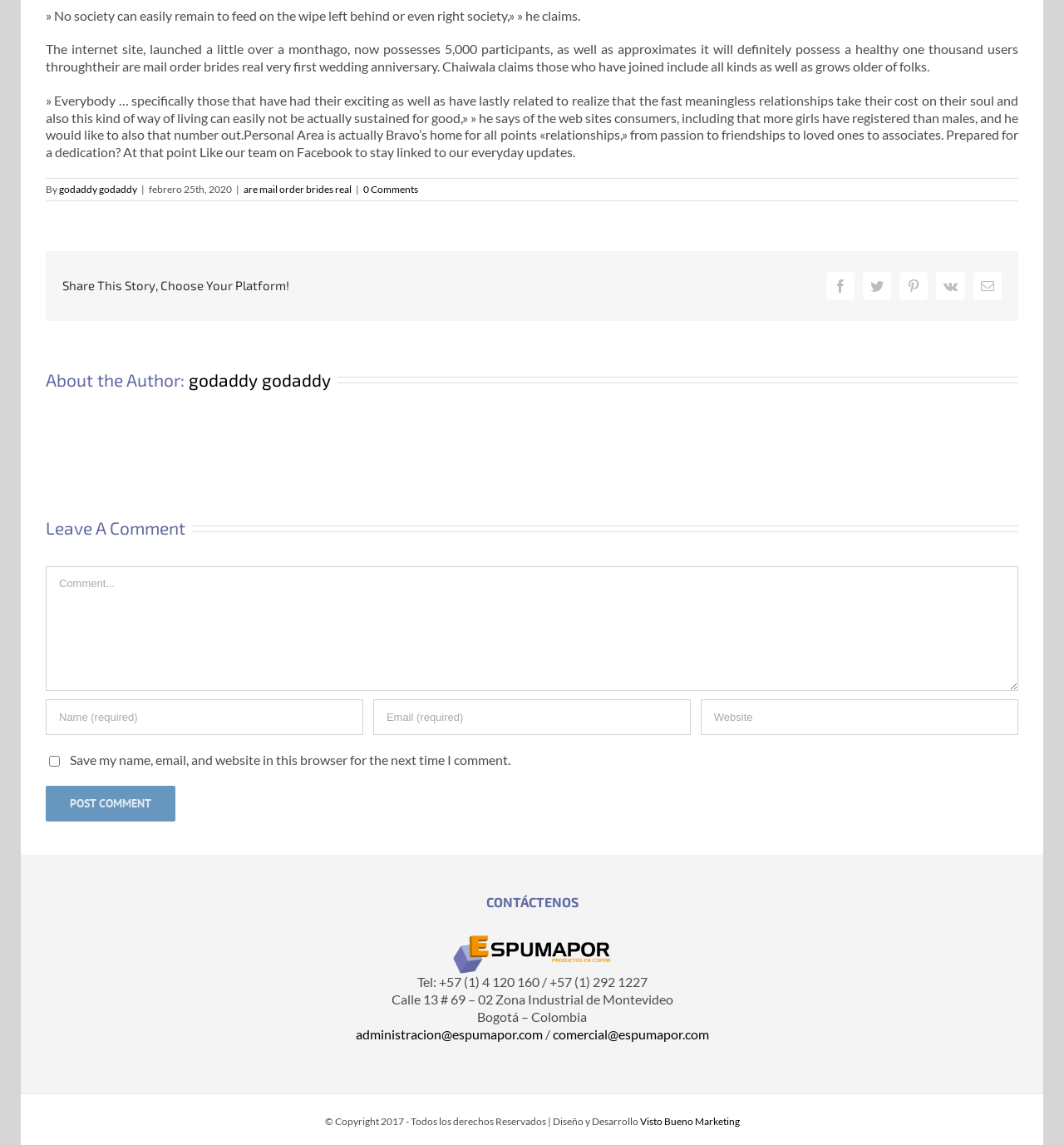Please determine the bounding box coordinates for the element that should be clicked to follow these instructions: "Contact us through 'administracion@espumapor.com'".

[0.334, 0.896, 0.51, 0.91]